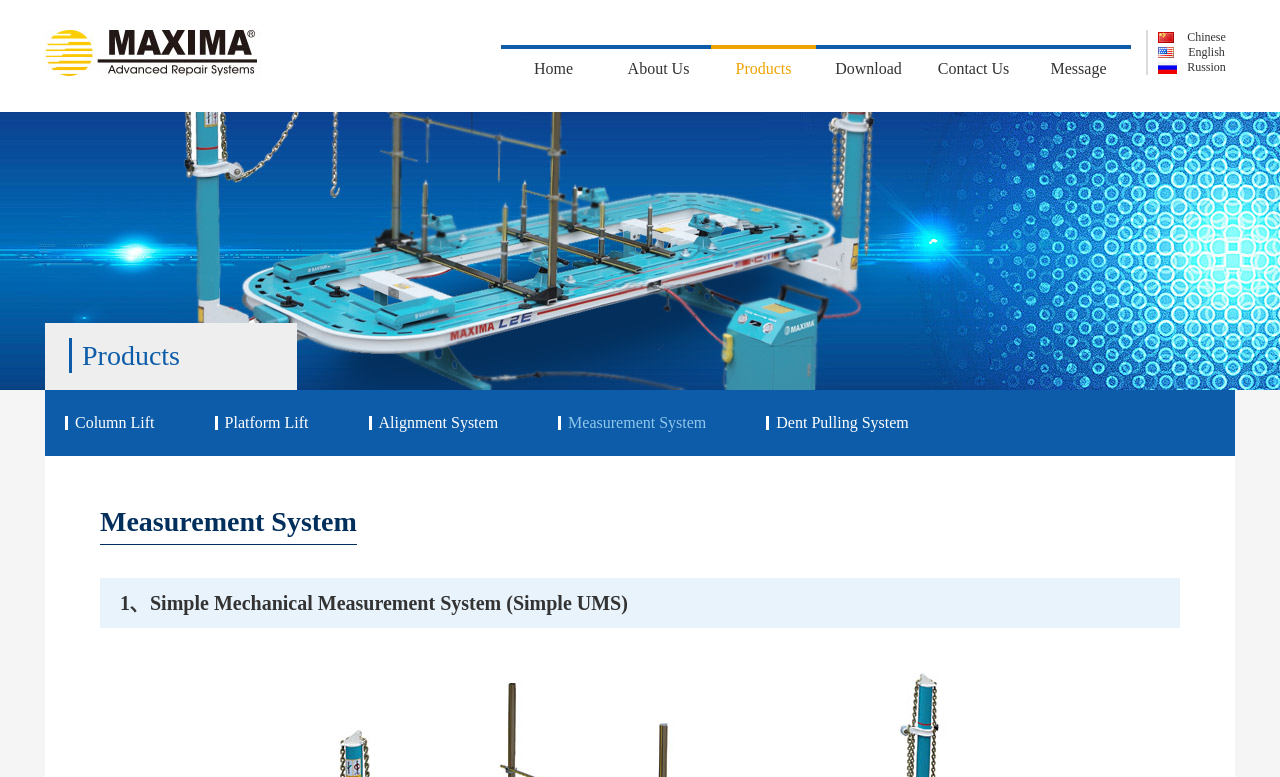Show the bounding box coordinates of the element that should be clicked to complete the task: "Go to Home page".

[0.391, 0.058, 0.473, 0.144]